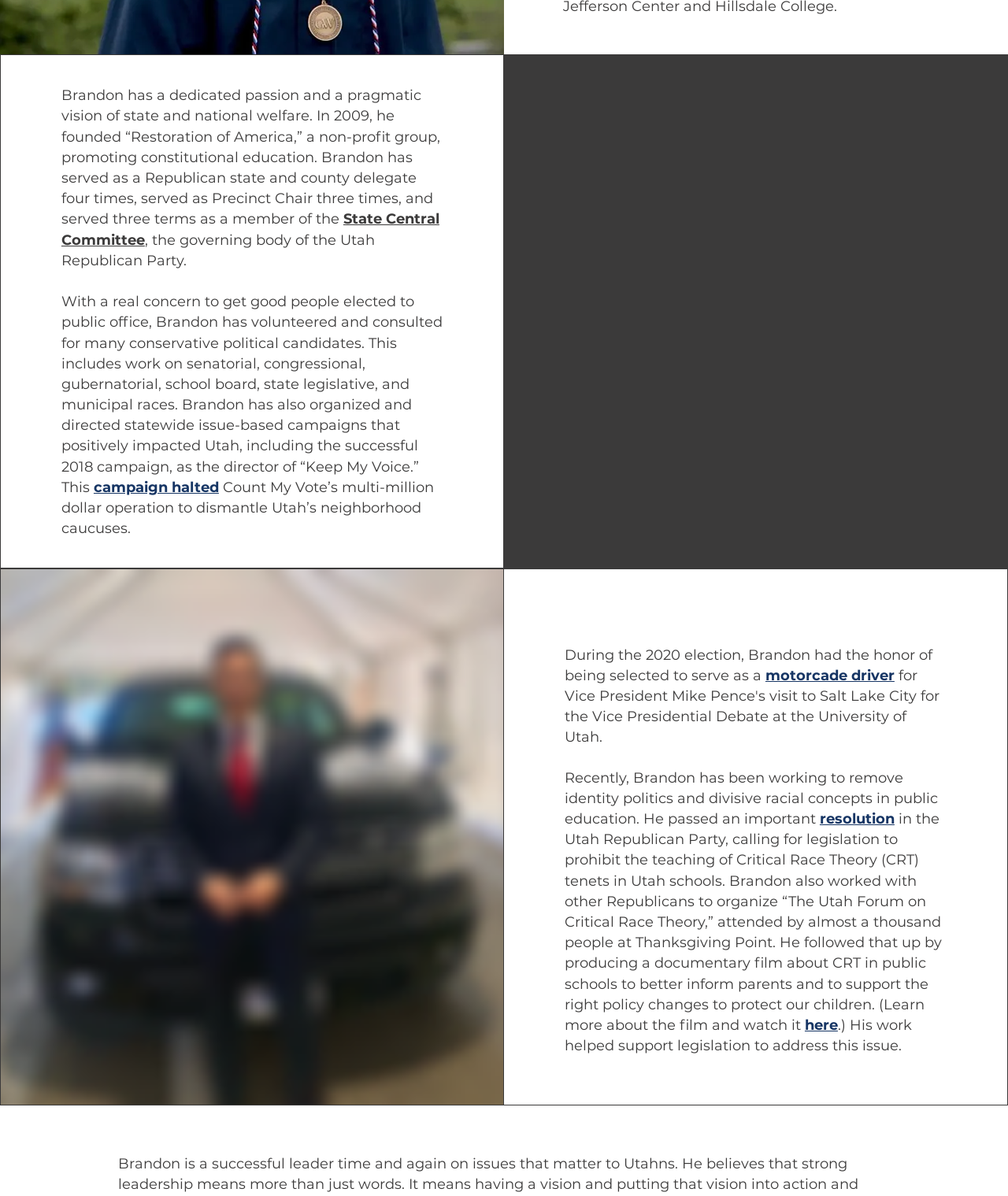Reply to the question below using a single word or brief phrase:
What is the event where Brandon served as a motorcade driver?

2020 election